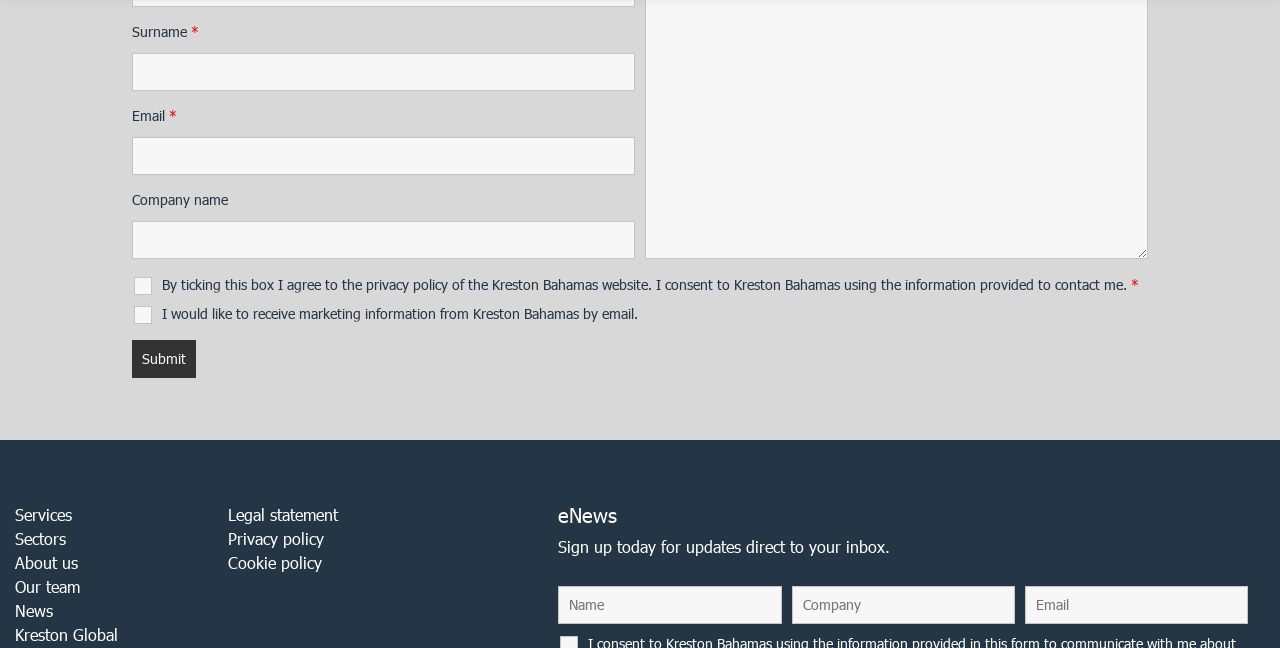Please identify the bounding box coordinates of the area I need to click to accomplish the following instruction: "Click the services link".

[0.012, 0.779, 0.056, 0.809]